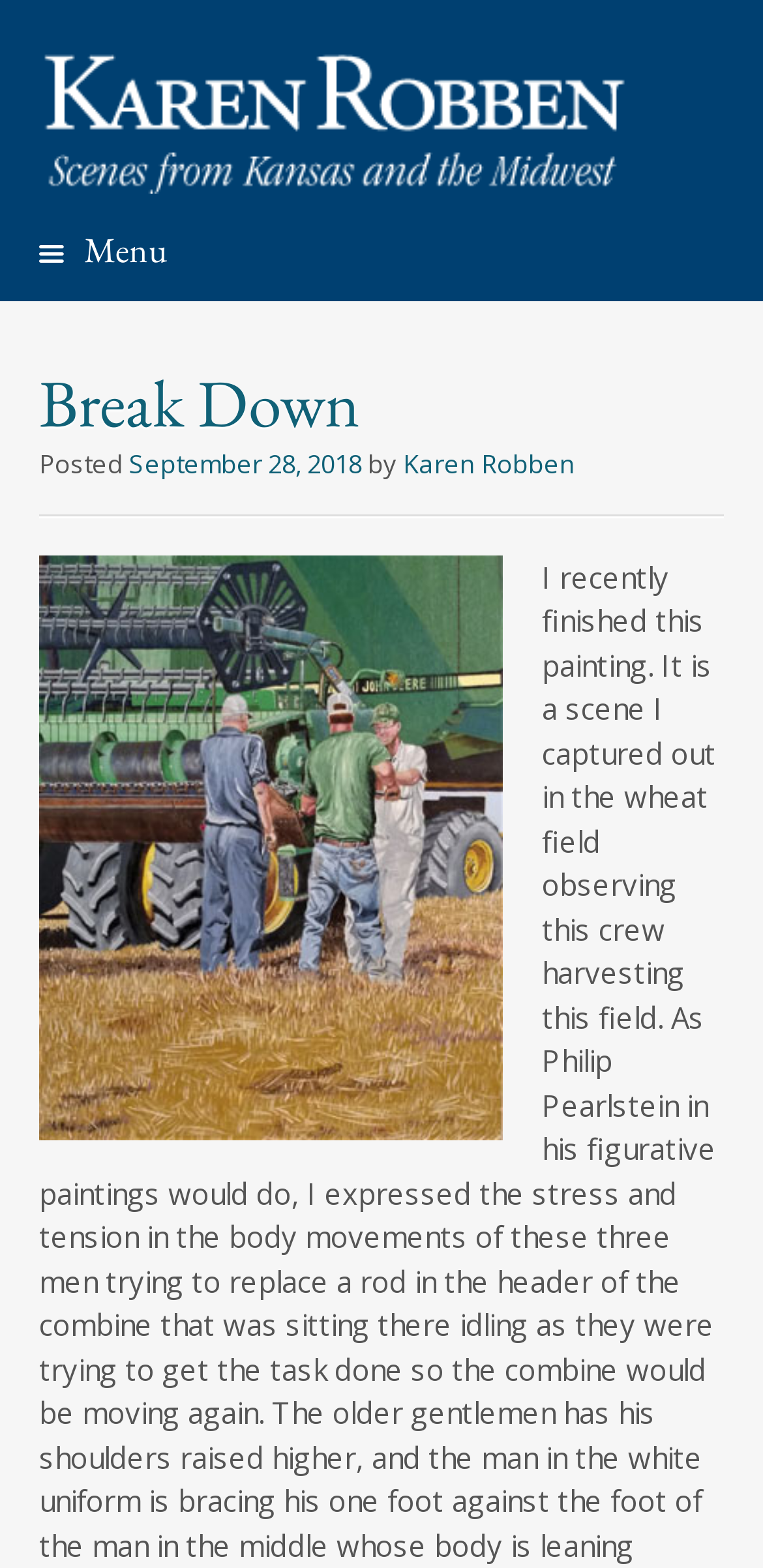What is the purpose of the 'Skip to content' link?
Provide an in-depth and detailed answer to the question.

I found the 'Skip to content' link at the top section of the webpage, which suggests that its purpose is to allow users to skip the navigation menu and go directly to the main content of the webpage.